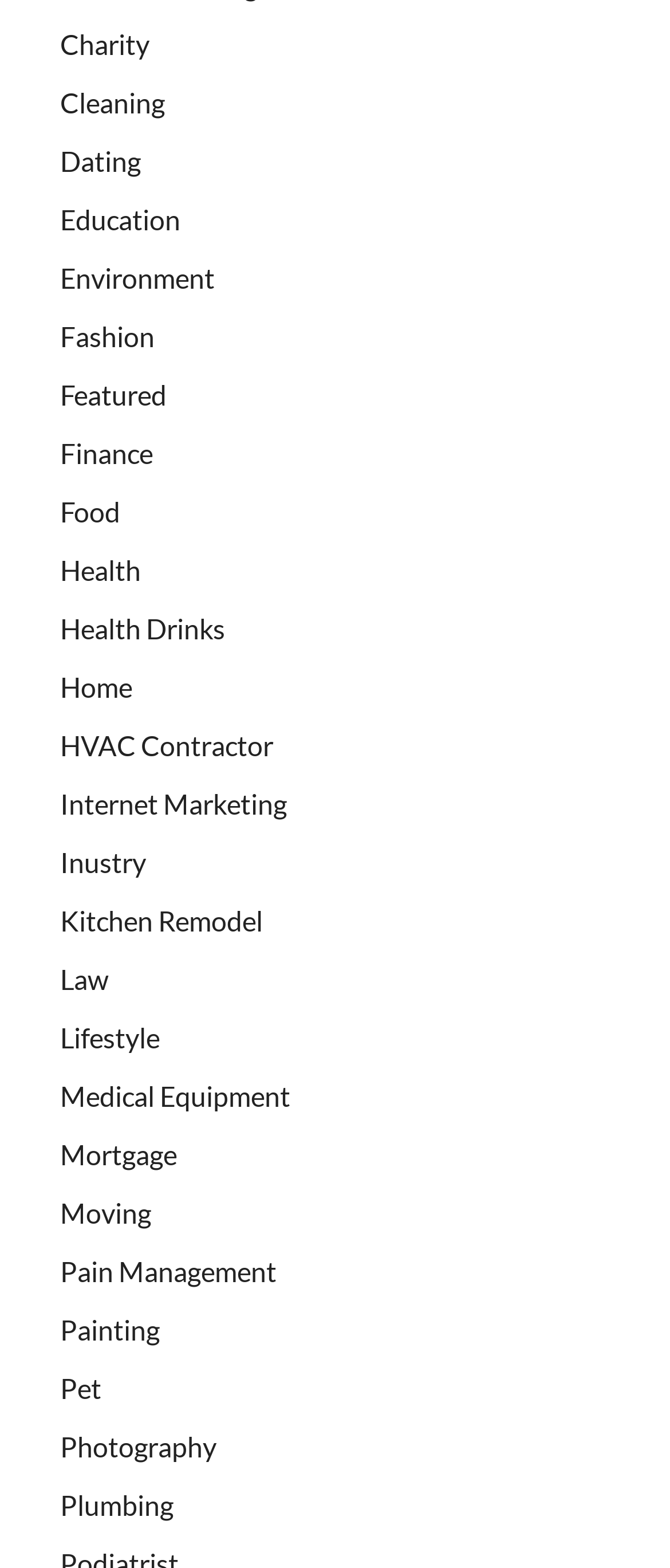What is the first category listed?
Use the image to answer the question with a single word or phrase.

Charity